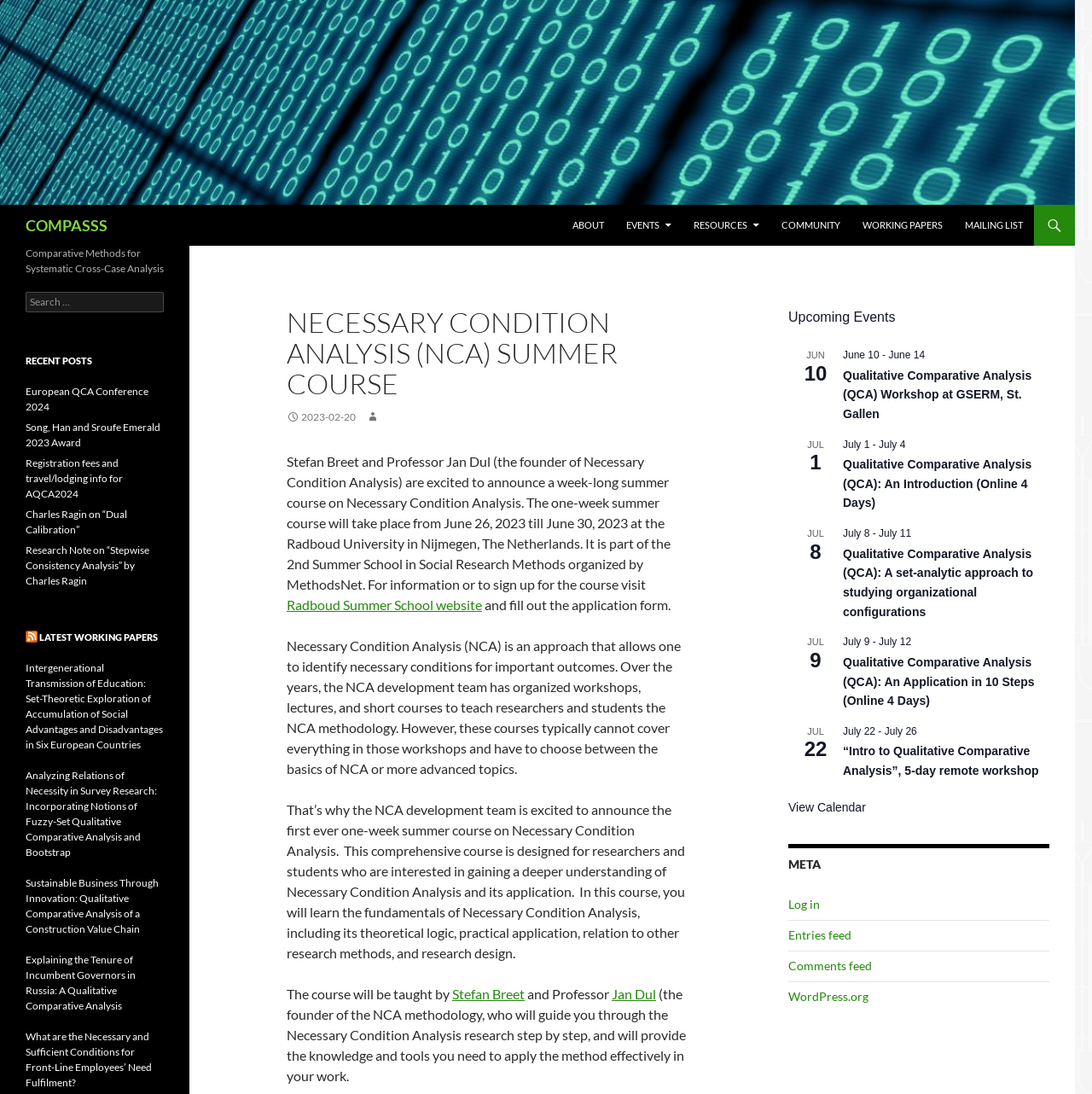Determine the bounding box coordinates for the area you should click to complete the following instruction: "Search for a keyword".

None